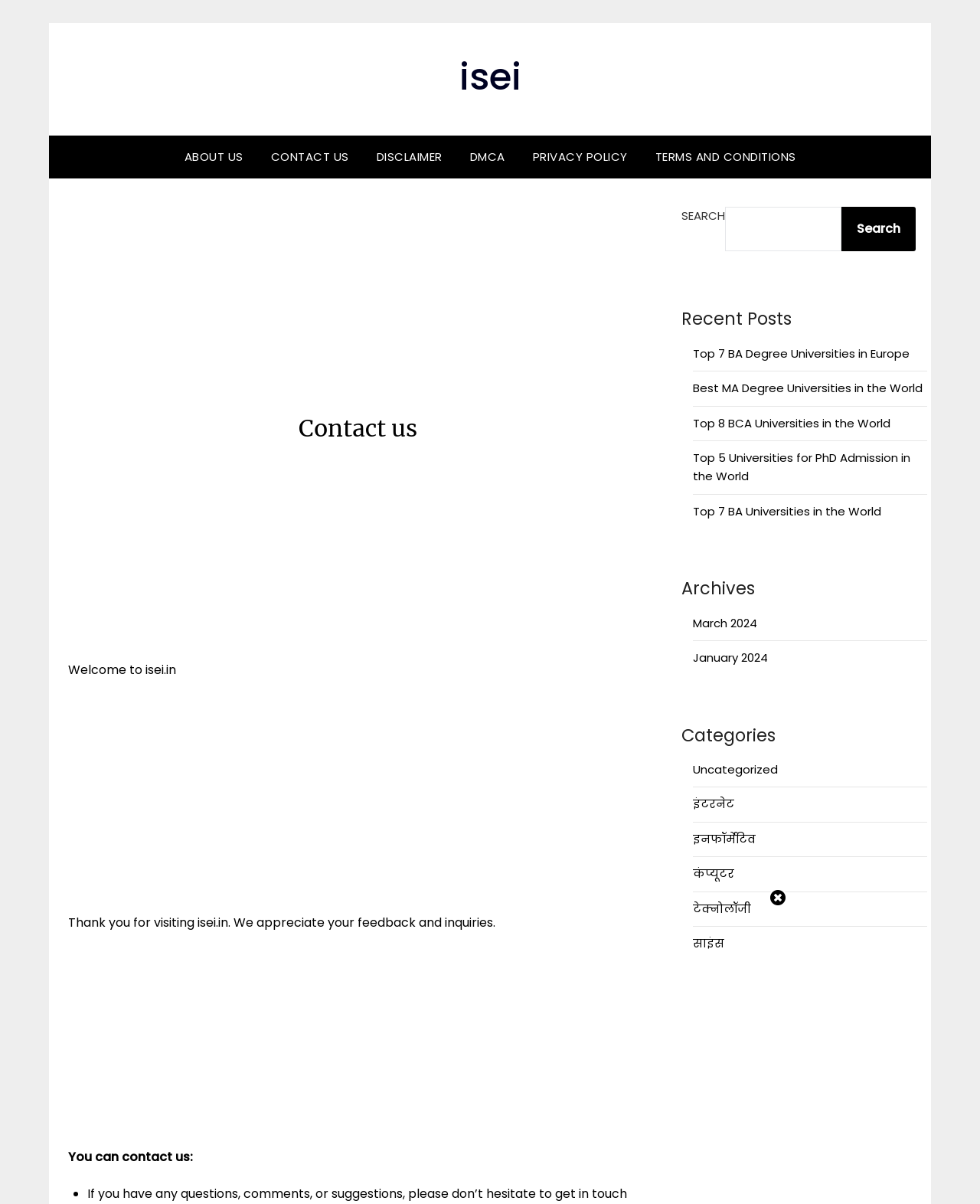Respond to the question below with a concise word or phrase:
How many links are in the footer?

6